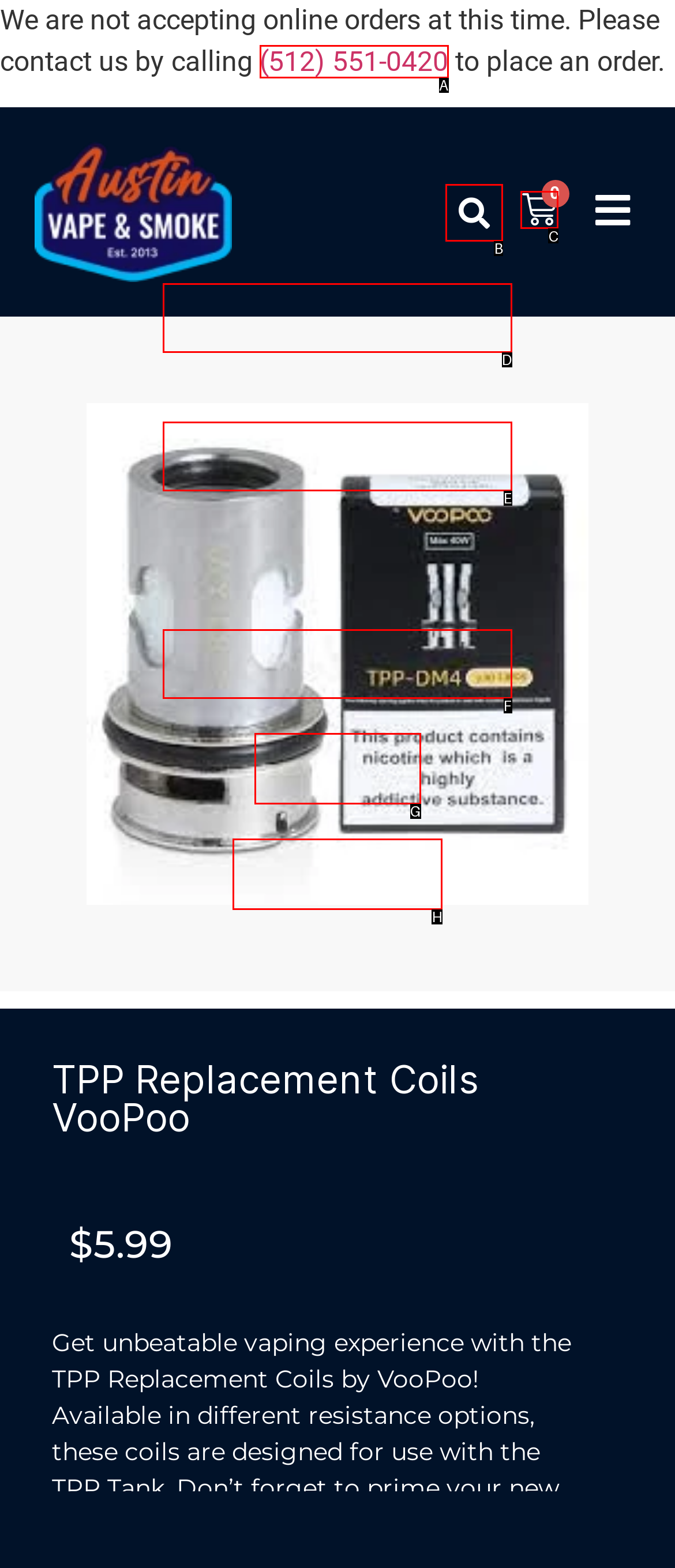Specify which HTML element I should click to complete this instruction: View cart Answer with the letter of the relevant option.

C